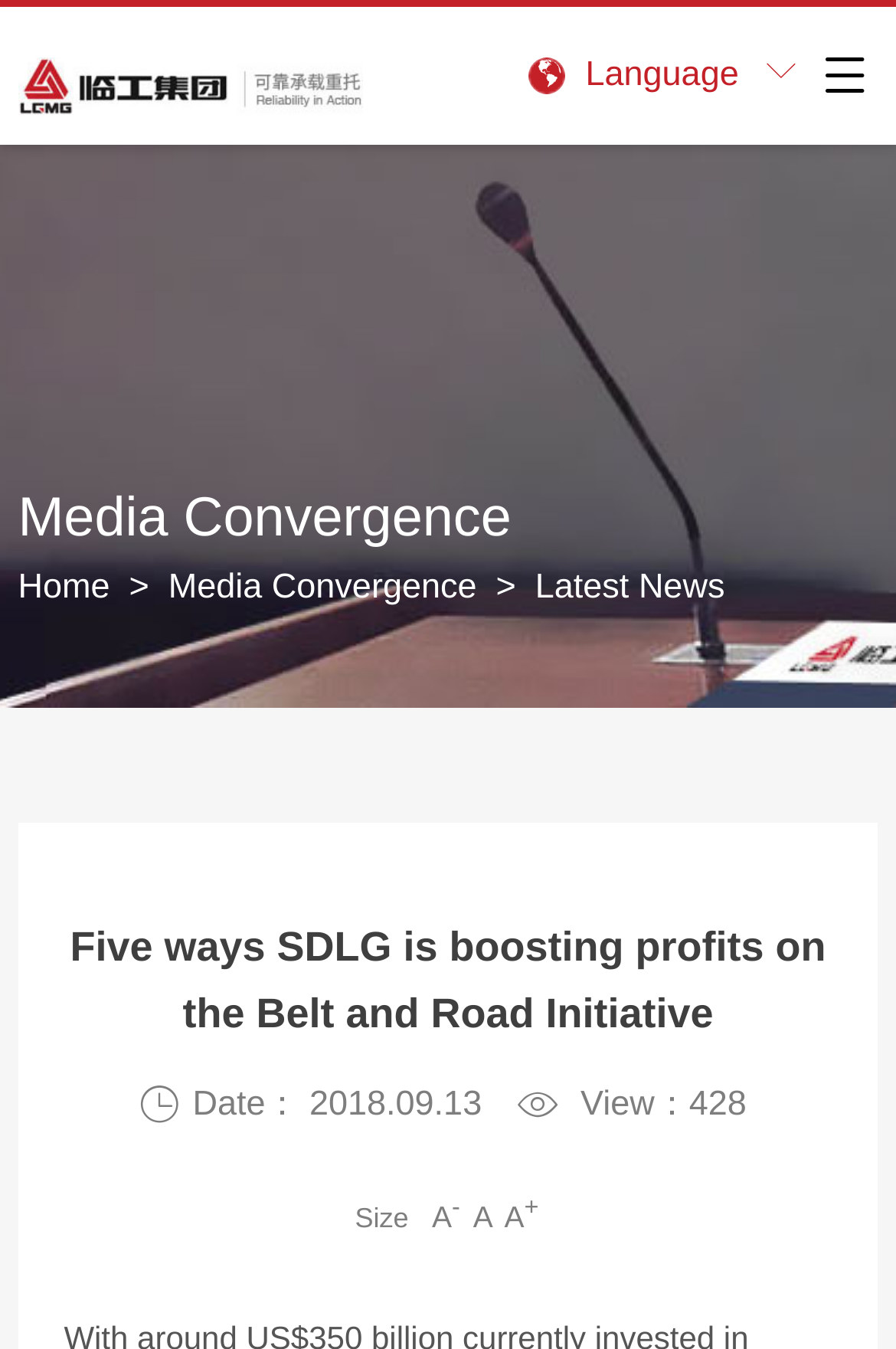What is the date of the latest news?
From the screenshot, provide a brief answer in one word or phrase.

2018.09.13